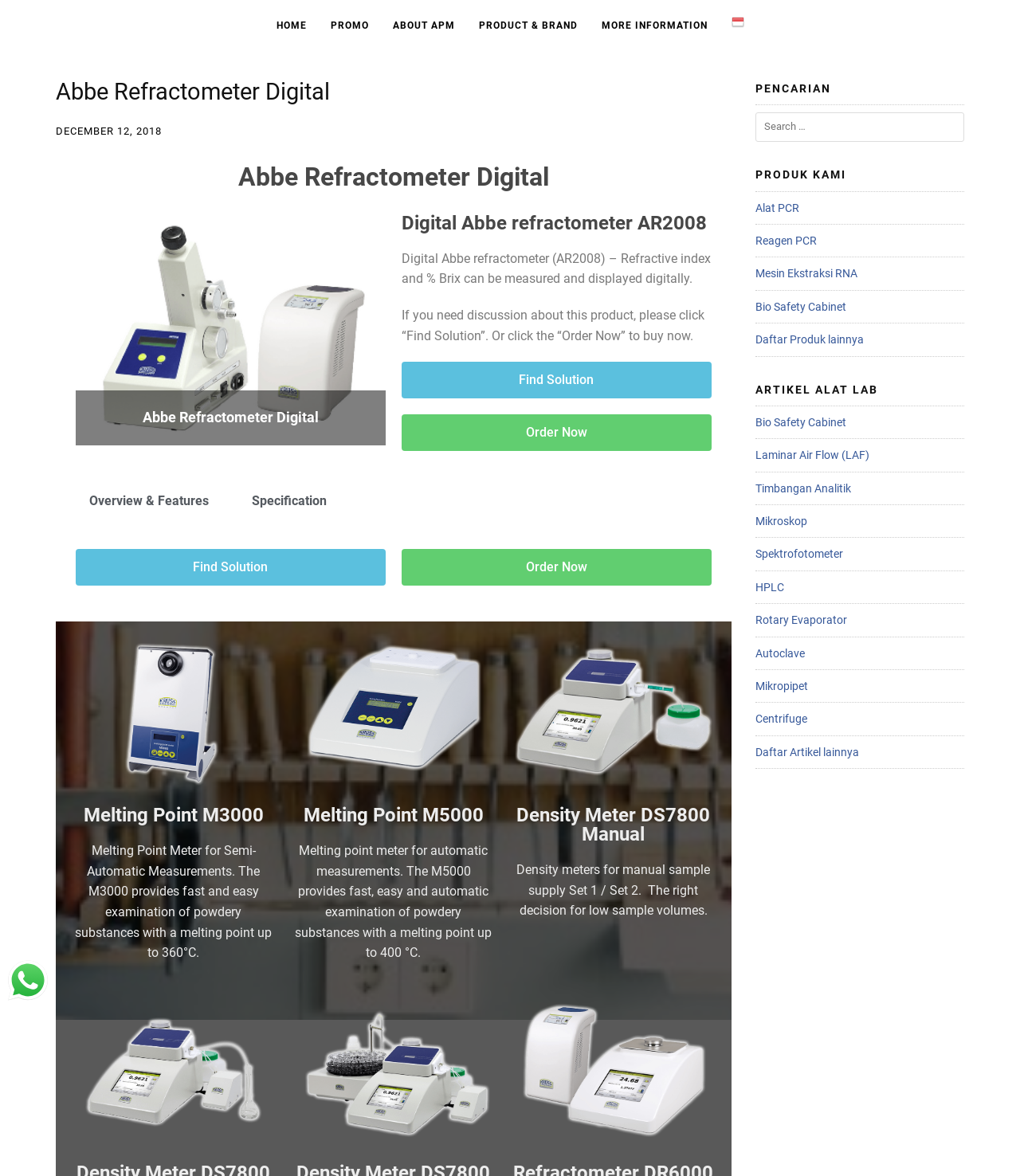Please indicate the bounding box coordinates for the clickable area to complete the following task: "Find Solution for Digital Abbe refractometer AR2008". The coordinates should be specified as four float numbers between 0 and 1, i.e., [left, top, right, bottom].

[0.394, 0.308, 0.697, 0.339]